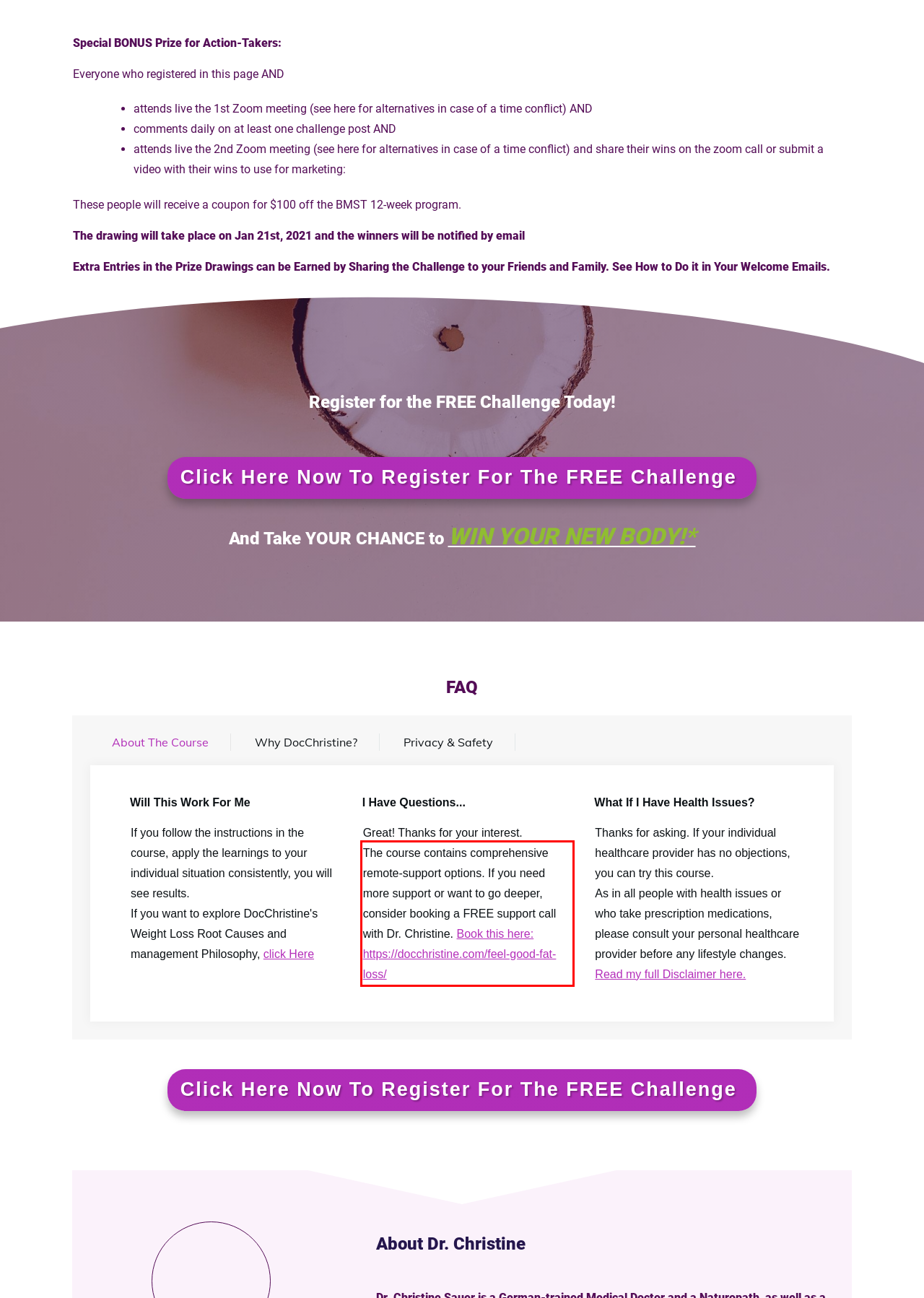Extract and provide the text found inside the red rectangle in the screenshot of the webpage.

The course contains comprehensive remote-support options. If you need more support or want to go deeper, consider booking a FREE support call with Dr. Christine. Book this here: https://docchristine.com/feel-good-fat-loss/